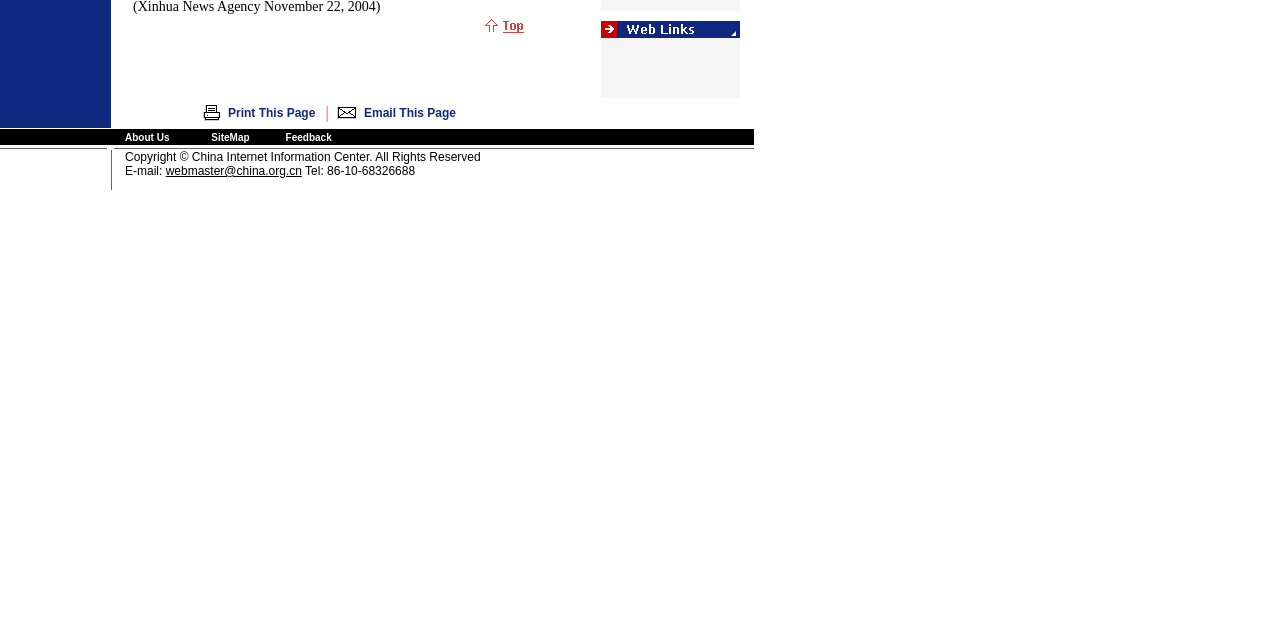Determine the bounding box coordinates of the UI element described by: "Print This Page".

[0.178, 0.166, 0.246, 0.188]